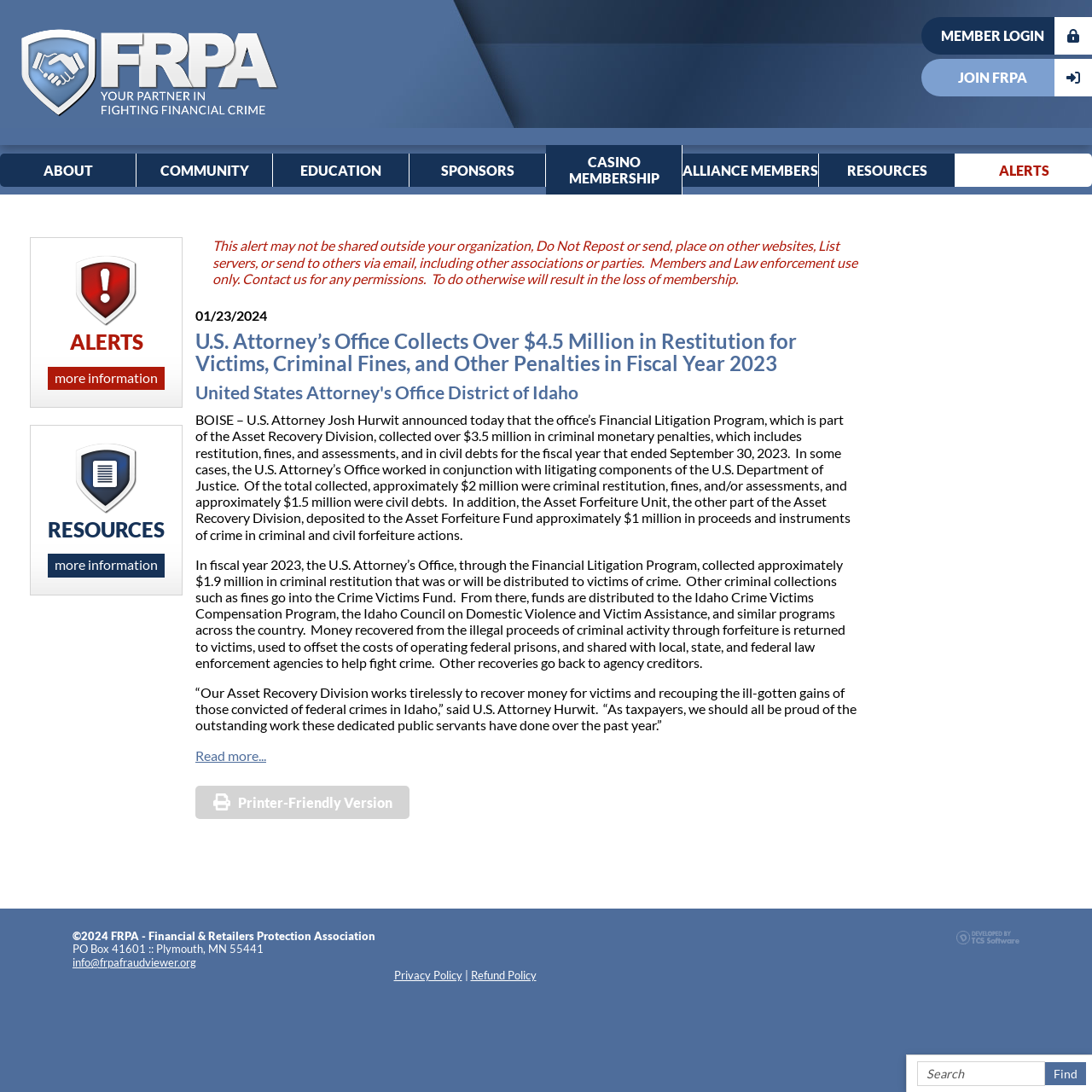What is the address of the Financial & Retailers Protection Association?
Please give a detailed and elaborate answer to the question.

The answer can be found at the bottom of the webpage where it says 'PO Box 41601 :: Plymouth, MN 55441' which provides the address of the Financial & Retailers Protection Association.